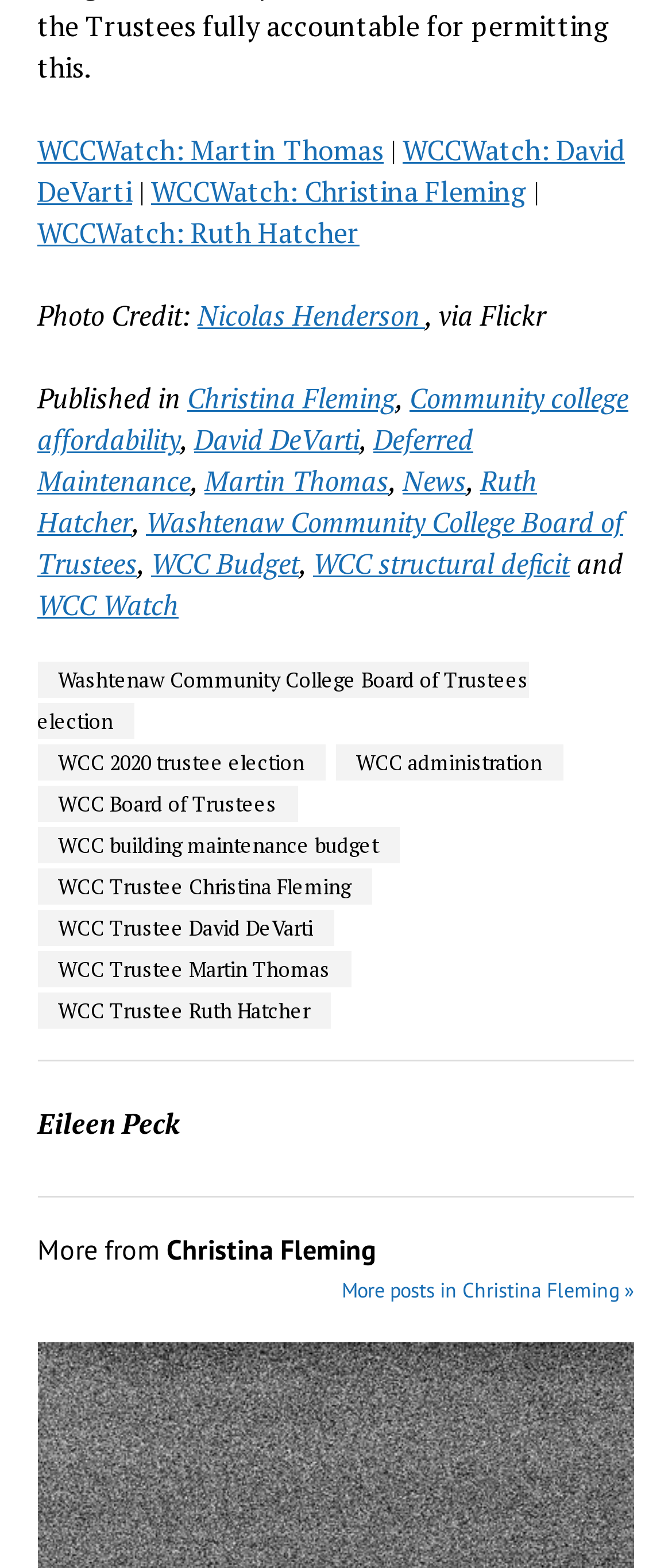Answer with a single word or phrase: 
What is the name of the photographer?

Nicolas Henderson